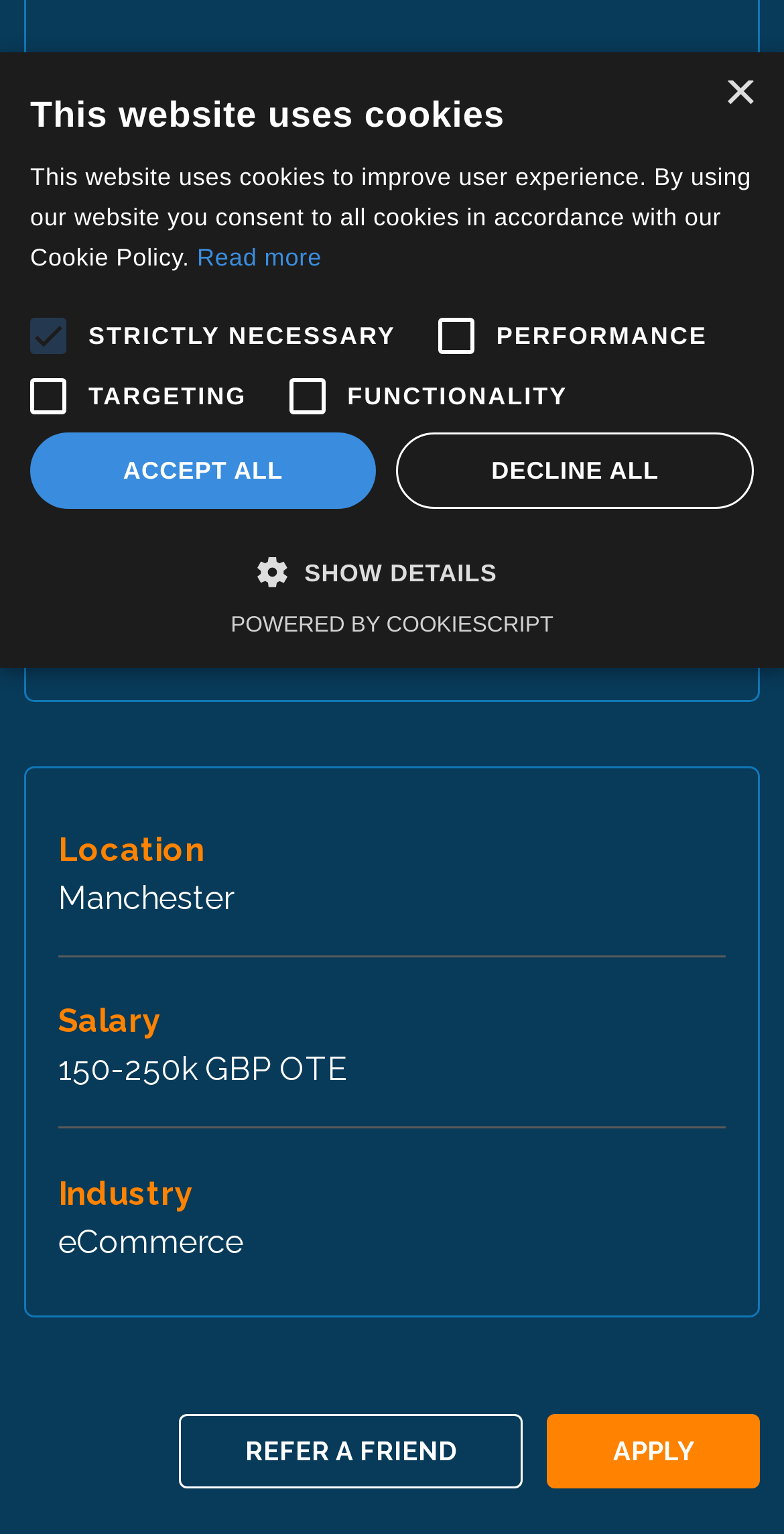Using the provided description: "Powered by CookieScript", find the bounding box coordinates of the corresponding UI element. The output should be four float numbers between 0 and 1, in the format [left, top, right, bottom].

[0.294, 0.4, 0.706, 0.416]